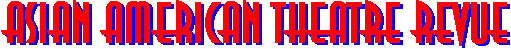Create a detailed narrative of what is happening in the image.

The image features the bold, stylized text "ASIAN AMERICAN THEATRE REVUE" presented in an eye-catching red and blue color scheme. This striking design draws attention to the title, emphasizing its significance within the context of Asian American theater. The text is likely part of promotional material for a theatrical performance or event, highlighting the creative contributions and cultural narratives of Asian American artists. This visual representation invites audiences to engage with the performances, celebrating diversity and artistic expression in the theatrical landscape.